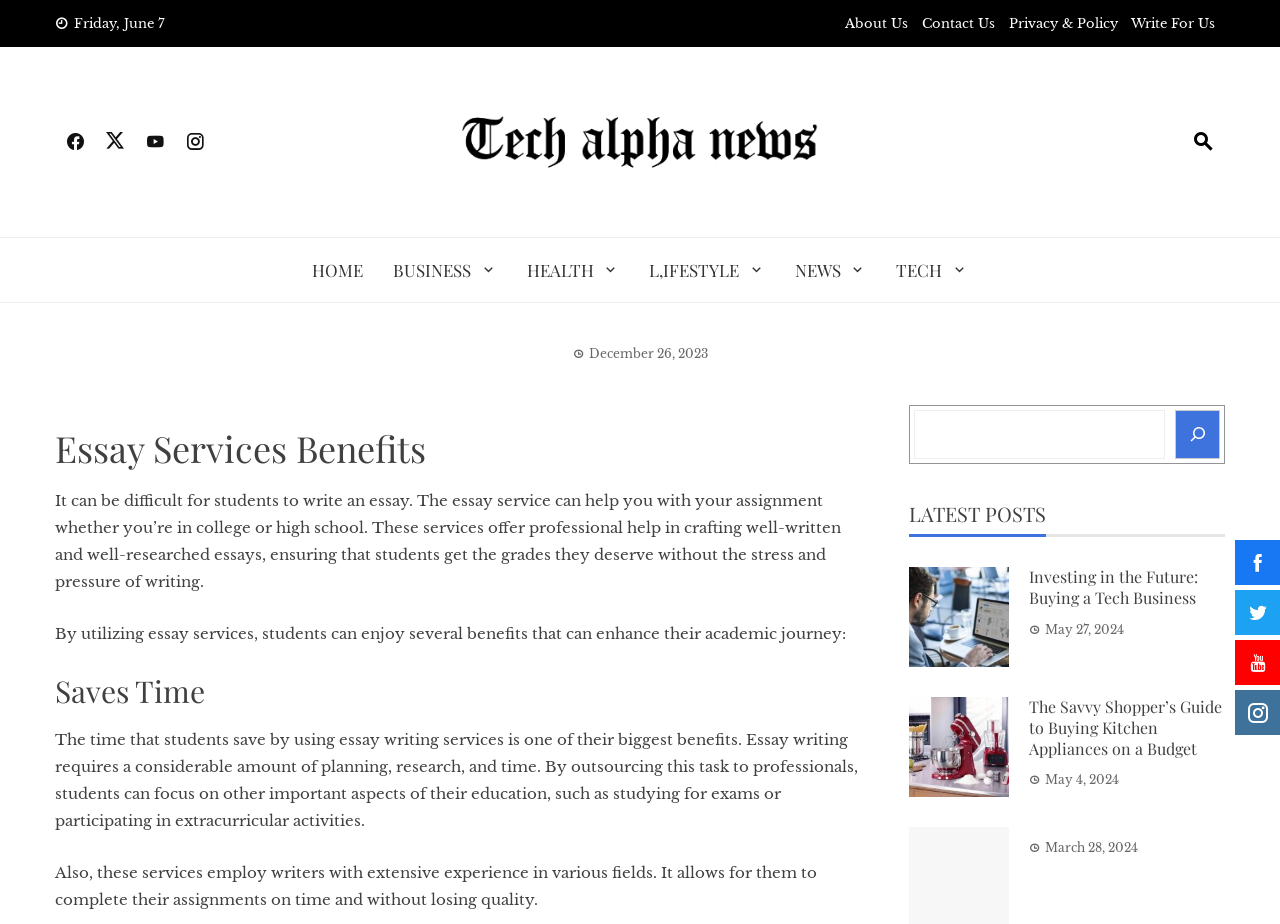Can you determine the main header of this webpage?

Essay Services Benefits
